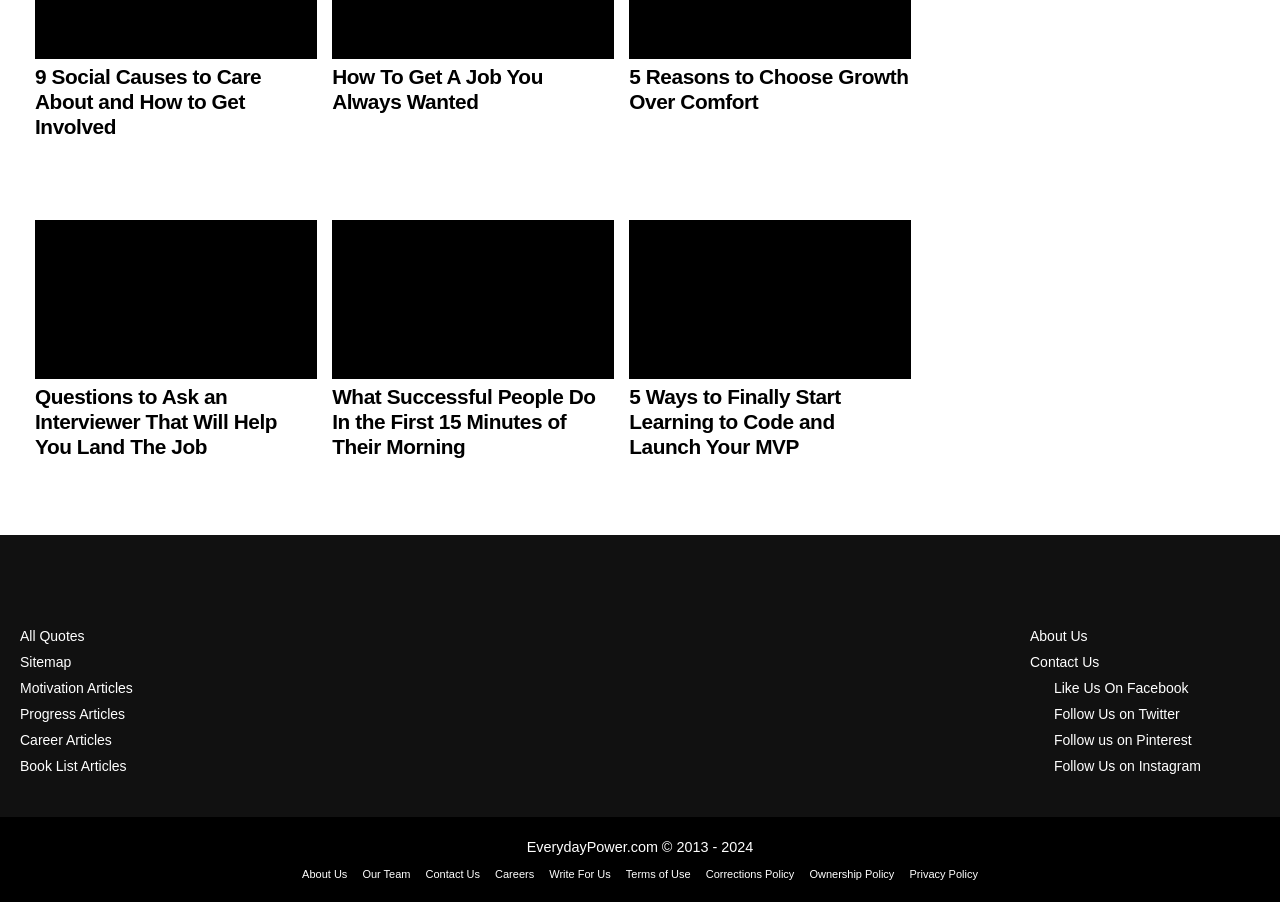Indicate the bounding box coordinates of the clickable region to achieve the following instruction: "View 'Questions to Ask an Interviewer That Will Help You Land The Job'."

[0.027, 0.418, 0.216, 0.497]